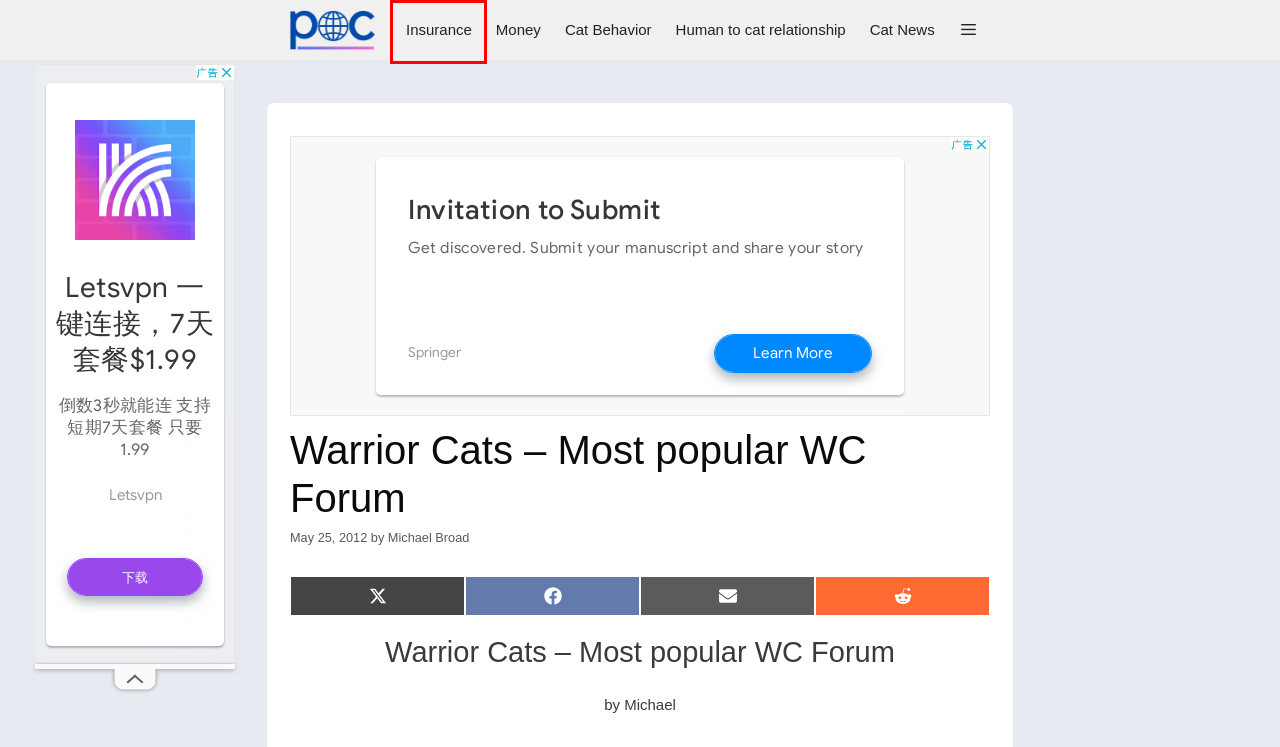Please examine the screenshot provided, which contains a red bounding box around a UI element. Select the webpage description that most accurately describes the new page displayed after clicking the highlighted element. Here are the candidates:
A. insurance – Michael Broad
B. money – Michael Broad
C. Cat Behavior – Michael Broad
D. Human to cat relationship – Michael Broad
E. Michael Broad – Michael Broad
F. Cat News – Michael Broad
G. Michael Broad – A Michael Broad Blog
H. PoC

A